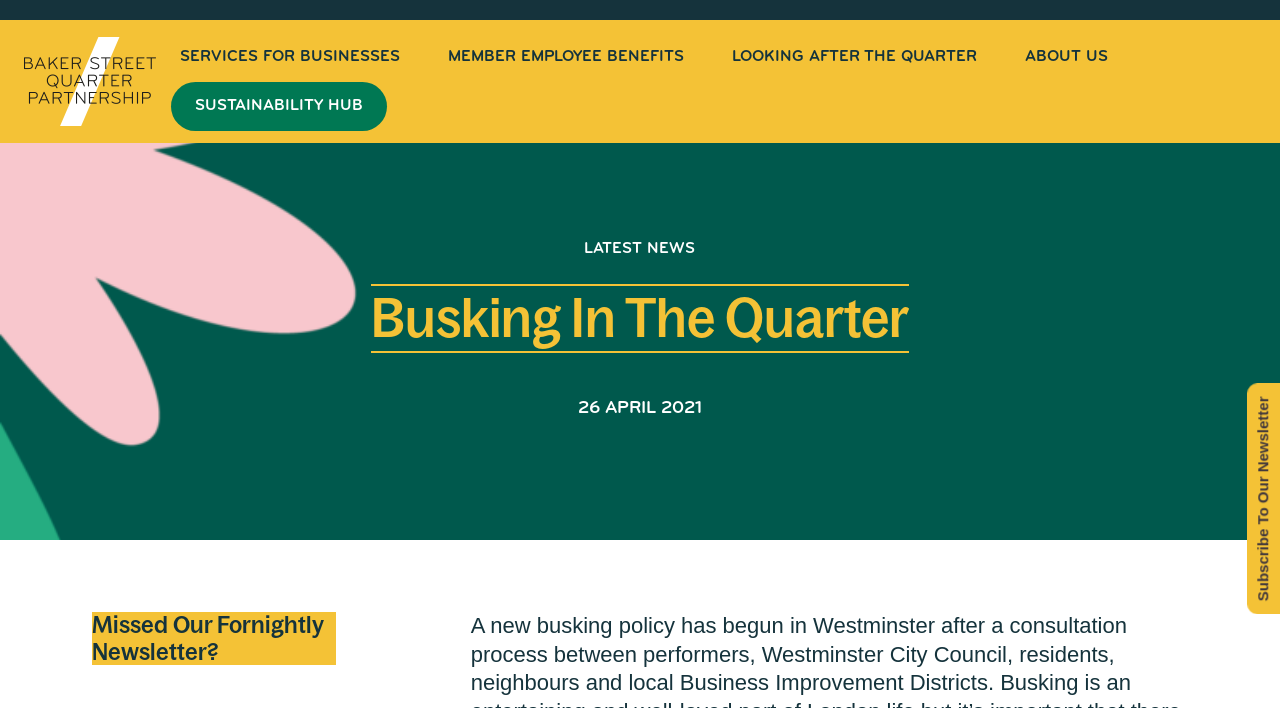Could you please study the image and provide a detailed answer to the question:
What are the services provided for businesses?

The services provided for businesses can be found in the menu bar at the top of the webpage. One of the menu items is 'Services For Businesses', which suggests that the partnership provides some kind of services for businesses.